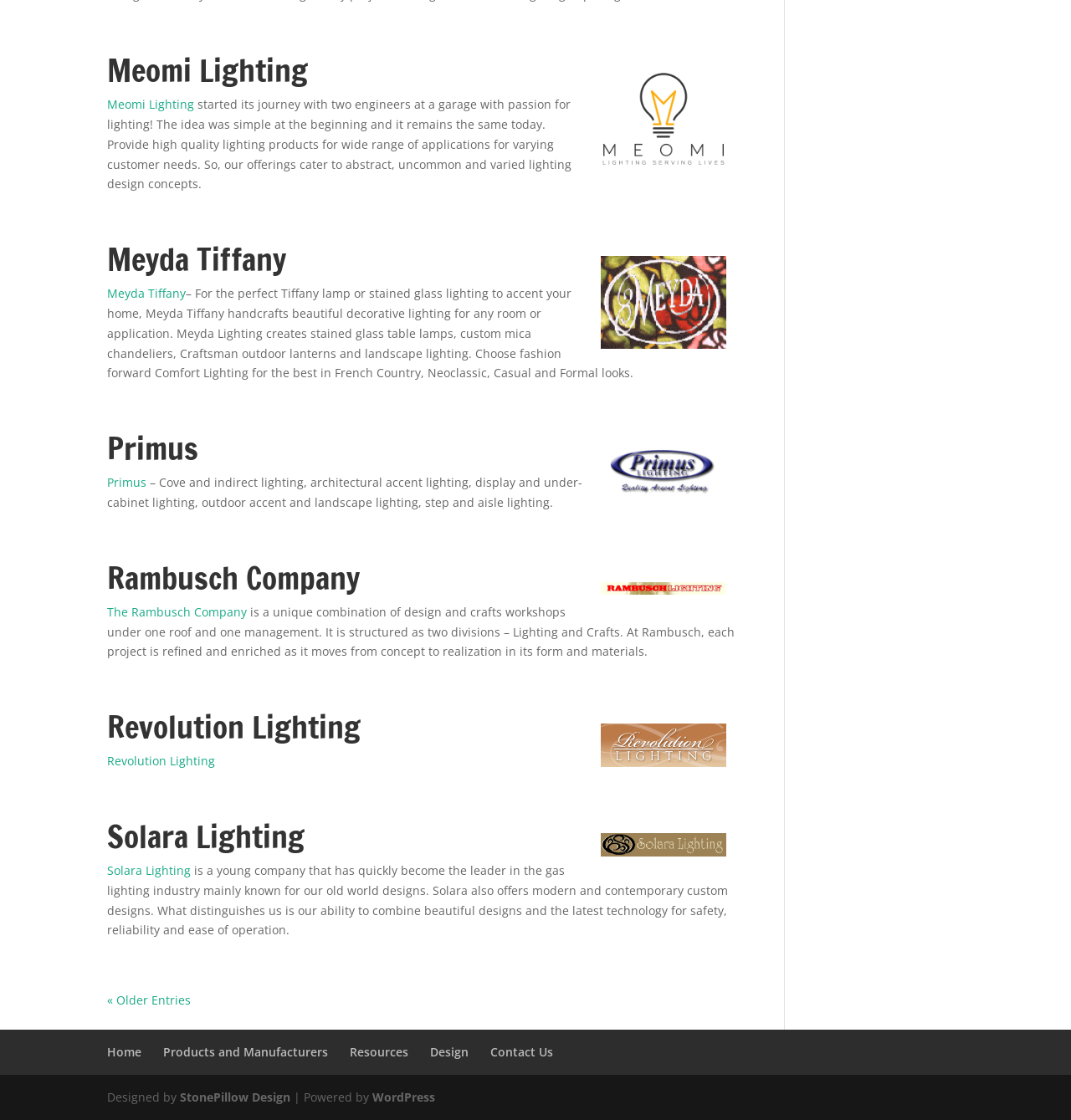Using the information in the image, give a comprehensive answer to the question: 
What is the name of the company with the tagline 'Provide high quality lighting products for wide range of applications for varying customer needs'?

I found the tagline 'Provide high quality lighting products for wide range of applications for varying customer needs' in the StaticText element with bounding box coordinates [0.1, 0.086, 0.534, 0.171]. The parent element of this StaticText is an article element with a heading element that contains the text 'Meomi Lighting'. Therefore, the company with this tagline is Meomi Lighting.